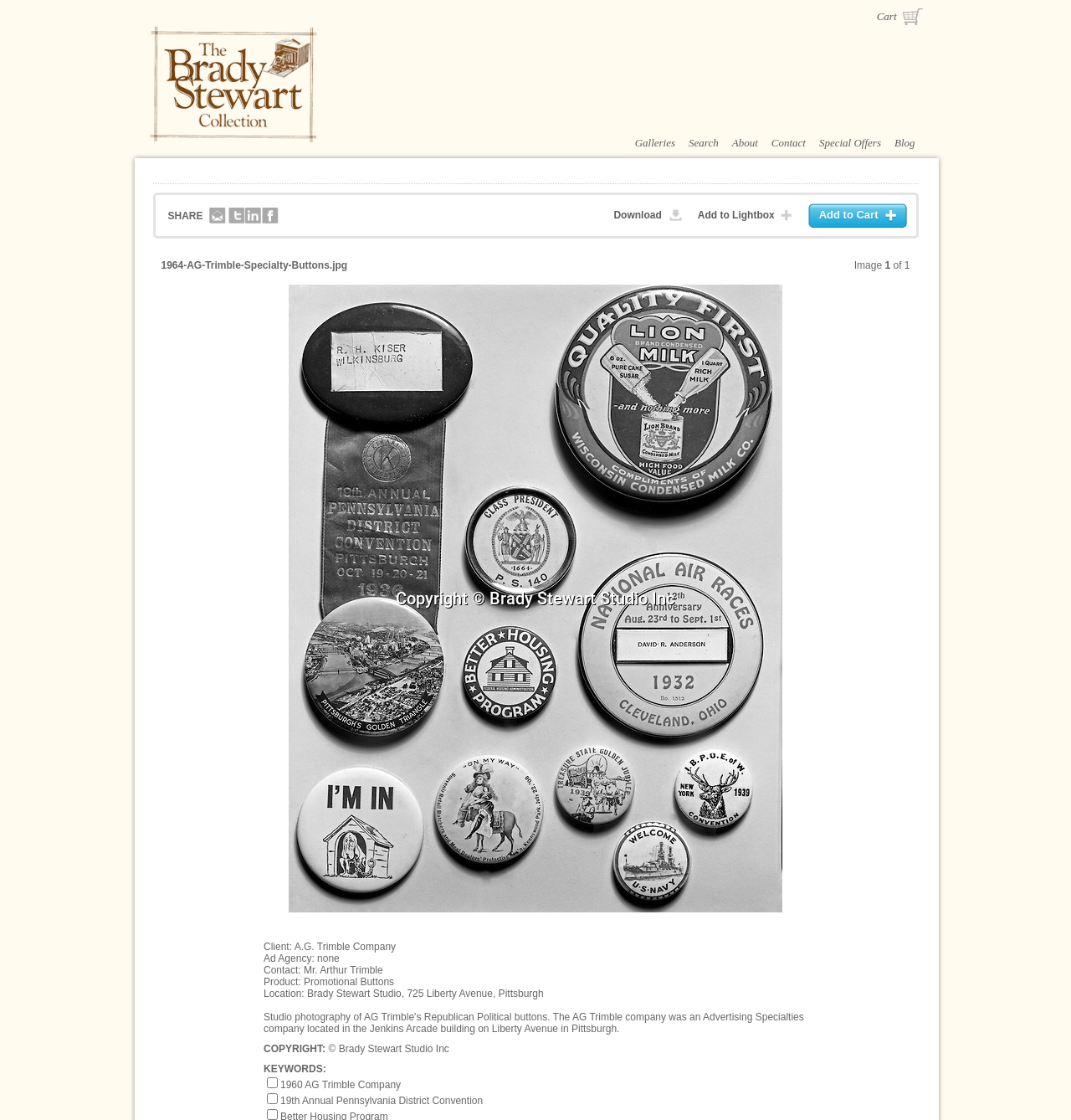Offer a thorough description of the webpage.

This webpage is about Advertising Premiums from AG Trimble Company, which is part of The Brady Stewart Collection. At the top right corner, there is a cart icon with a link to the cart. Below it, there is a layout table with two cells. The left cell contains a link to The Brady Stewart Collection, accompanied by an image. The right cell has a series of links to different sections of the website, including Blog, Special Offers, Contact, About, Search, and Galleries.

Below the layout table, there is a small image, followed by a heading. To the right of the heading, there is a "SHARE" text, accompanied by links to share the content on social media platforms such as Email, Twitter, LinkedIn, and Facebook.

Further down, there are links to download, add to lightbox, and add to cart. Next to these links, there is a text indicating that the current image is the first of one. Below this, there is a description of the image, which is a studio photography of AG Trimble's Republican Political buttons.

The image itself takes up most of the page, with a detailed description of the client, ad agency, contact, product, and location. At the bottom of the page, there are additional details about the contact, product, and location, followed by a copyright notice and keywords with checkboxes.